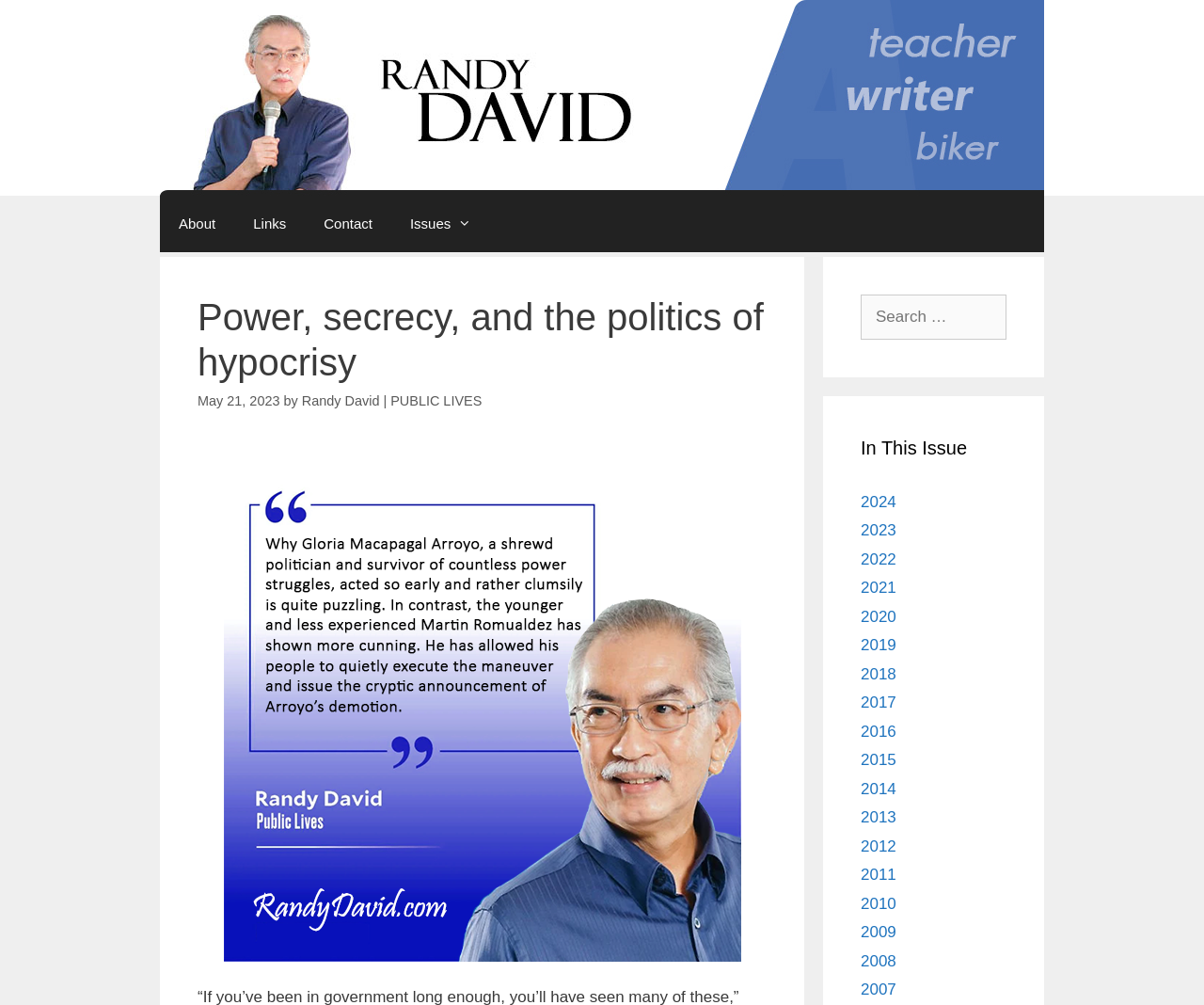Extract the bounding box for the UI element that matches this description: "2013".

[0.715, 0.804, 0.744, 0.822]